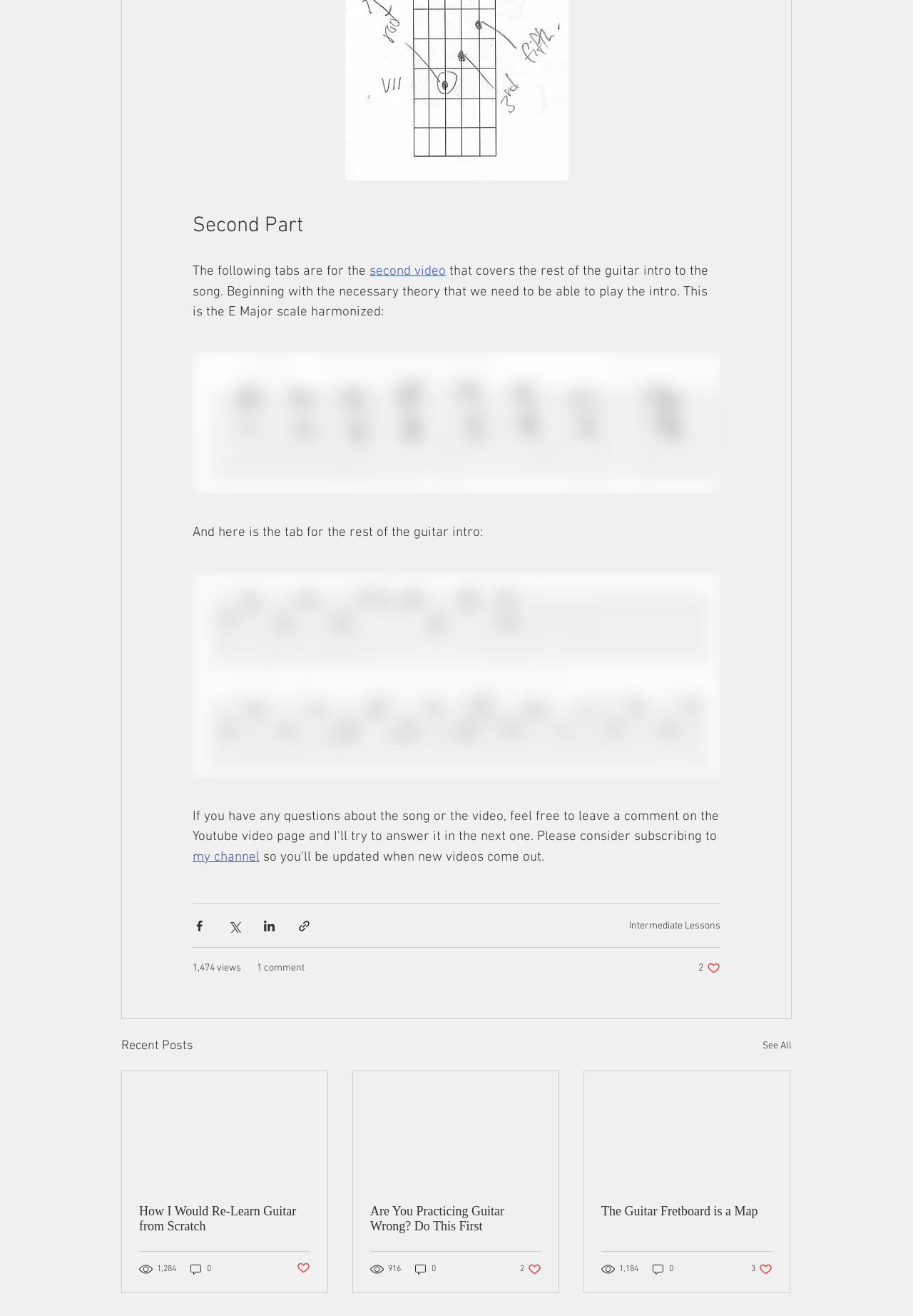Please identify the bounding box coordinates of the region to click in order to complete the given instruction: "Check the 'Recent Posts' section". The coordinates should be four float numbers between 0 and 1, i.e., [left, top, right, bottom].

[0.133, 0.787, 0.212, 0.803]